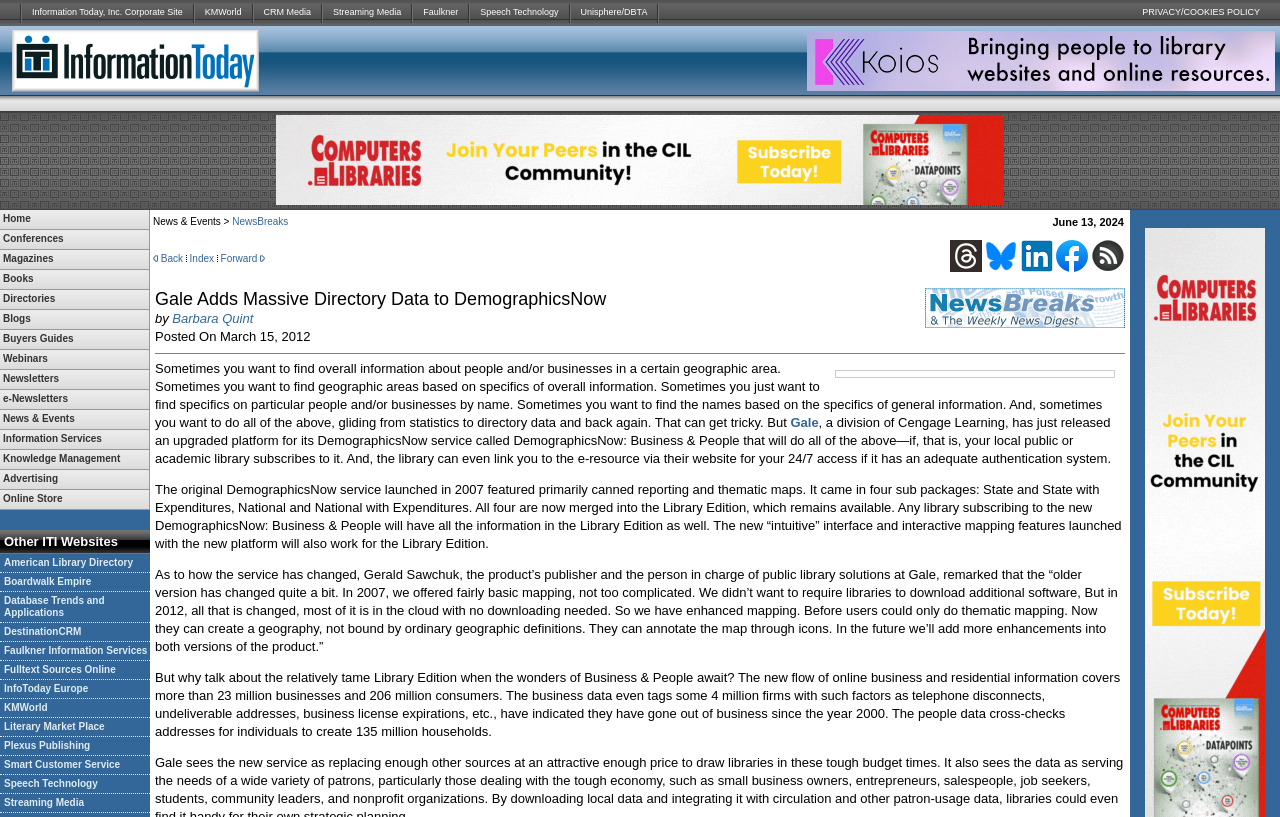Locate the bounding box of the UI element defined by this description: "Faulkner Information Services". The coordinates should be given as four float numbers between 0 and 1, formatted as [left, top, right, bottom].

[0.0, 0.786, 0.117, 0.809]